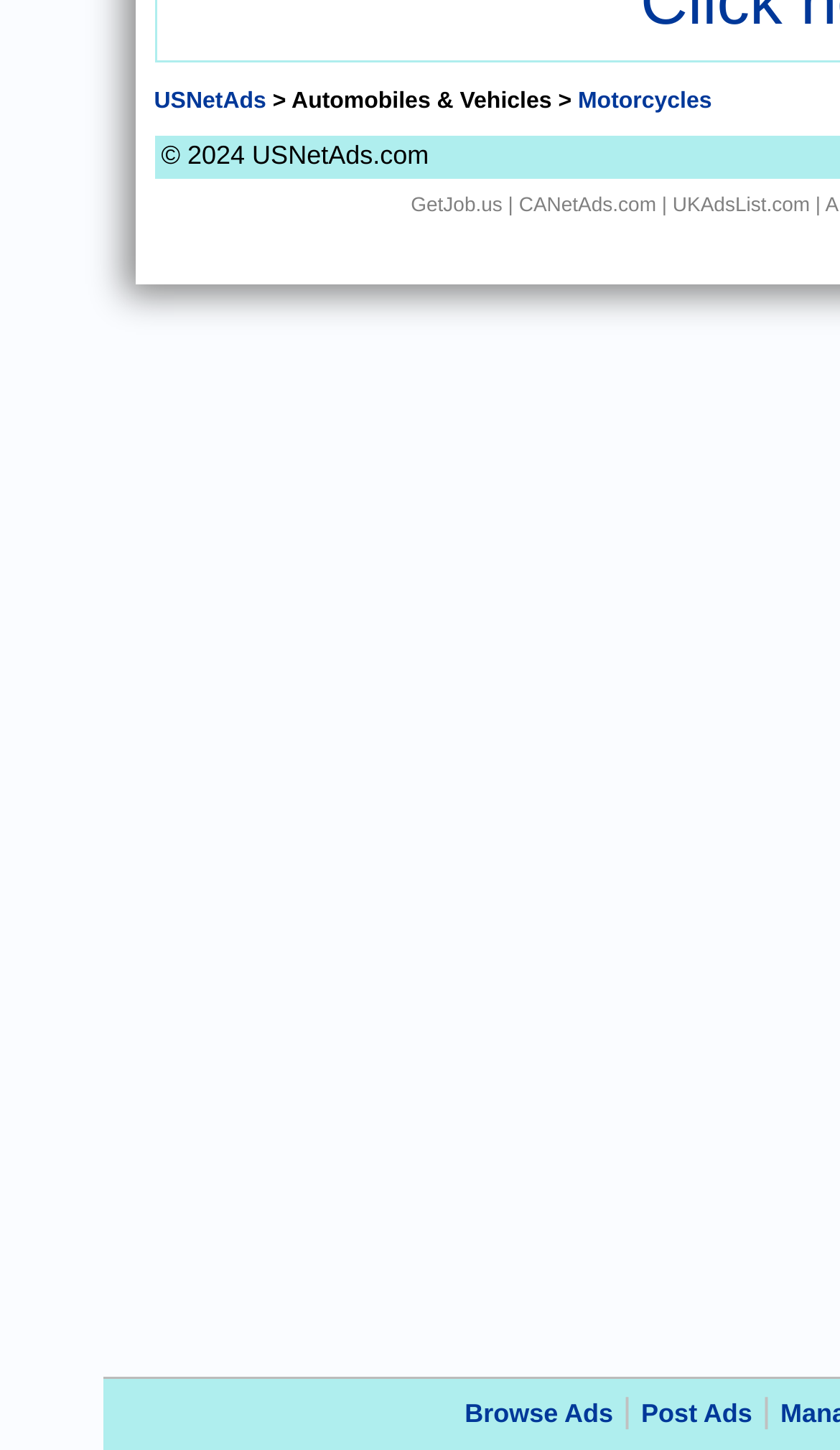Using the provided element description, identify the bounding box coordinates as (top-left x, top-left y, bottom-right x, bottom-right y). Ensure all values are between 0 and 1. Description: Contact Us

None